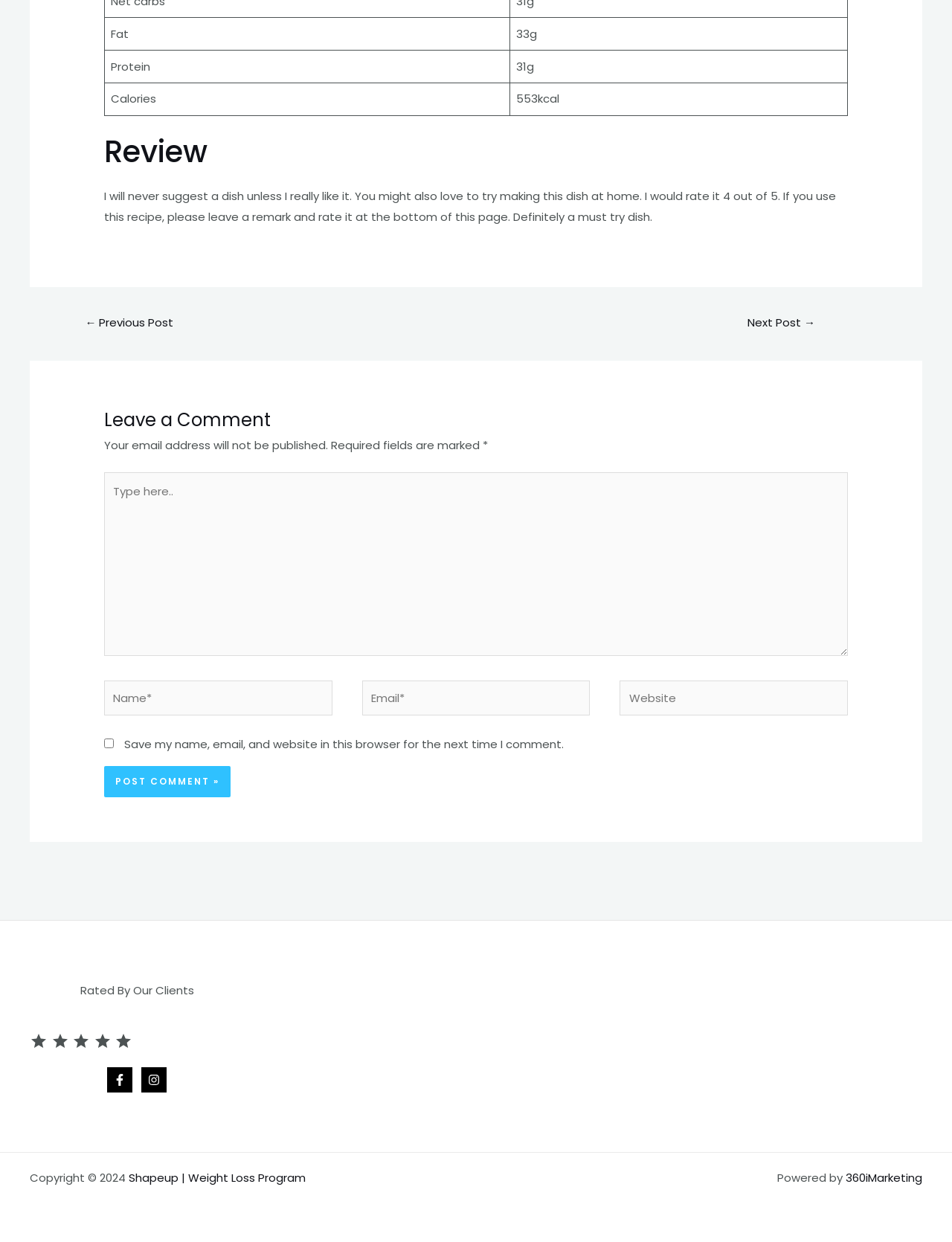What is the type of content on this webpage?
Based on the image, answer the question with as much detail as possible.

The type of content on this webpage can be inferred from the presence of a review section, a recipe description, and a comment section, which suggests that the webpage is reviewing a recipe.